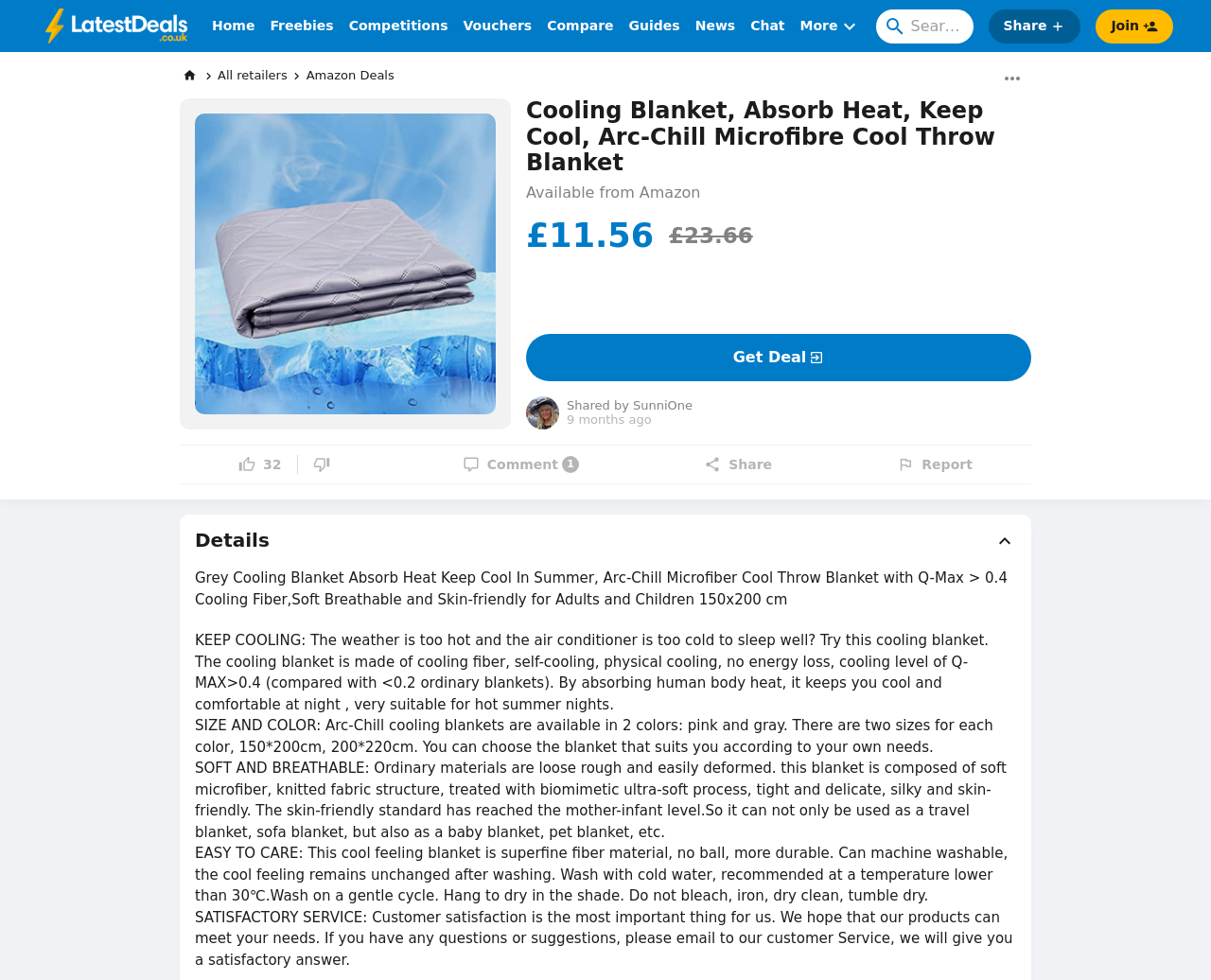What is the material of the cooling blanket?
Using the image as a reference, answer the question in detail.

The material of the cooling blanket is mentioned in the product description as microfiber, which is a soft and breathable material.